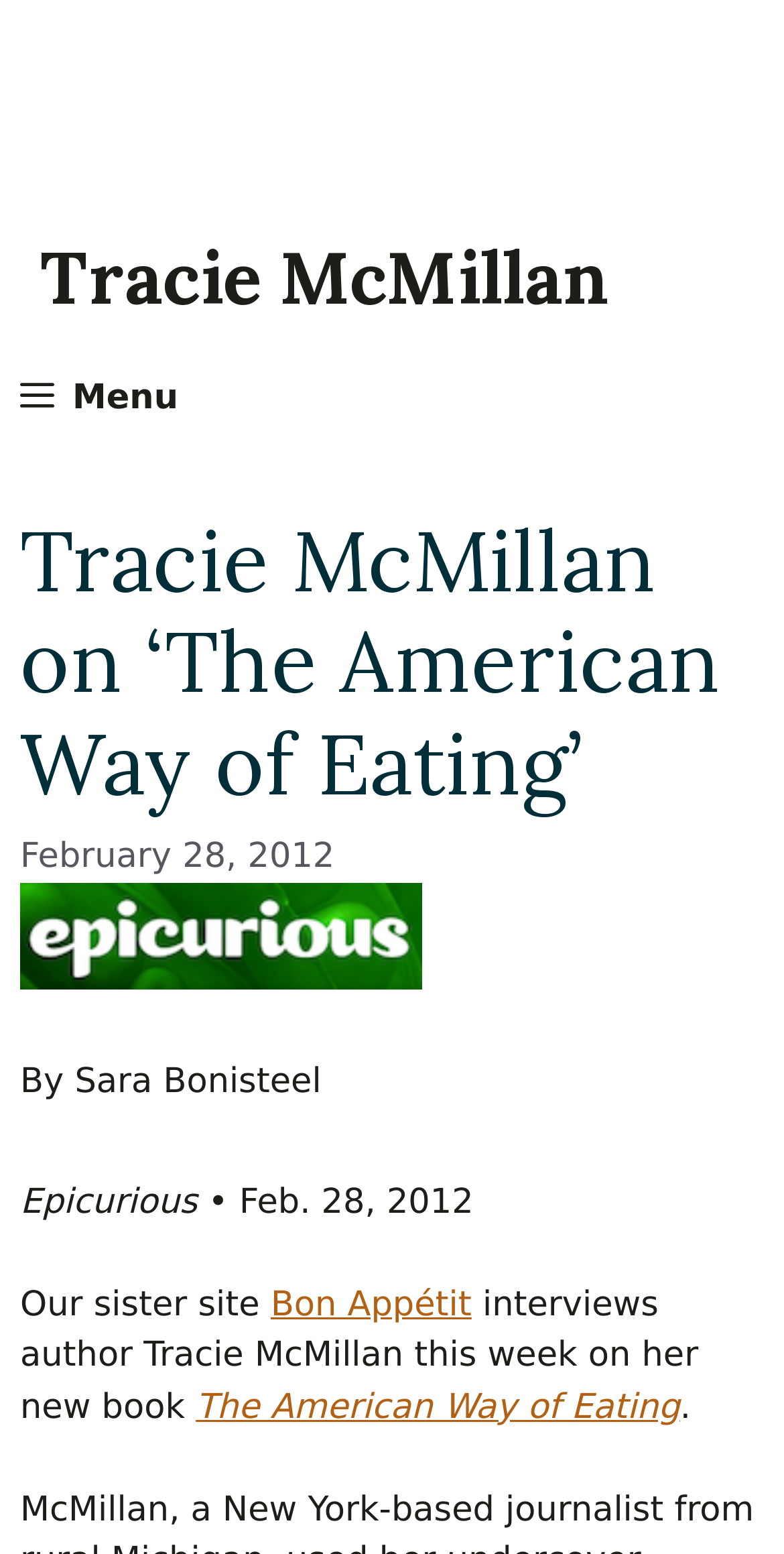Determine the bounding box for the UI element that matches this description: "Contact".

[0.421, 0.06, 0.55, 0.079]